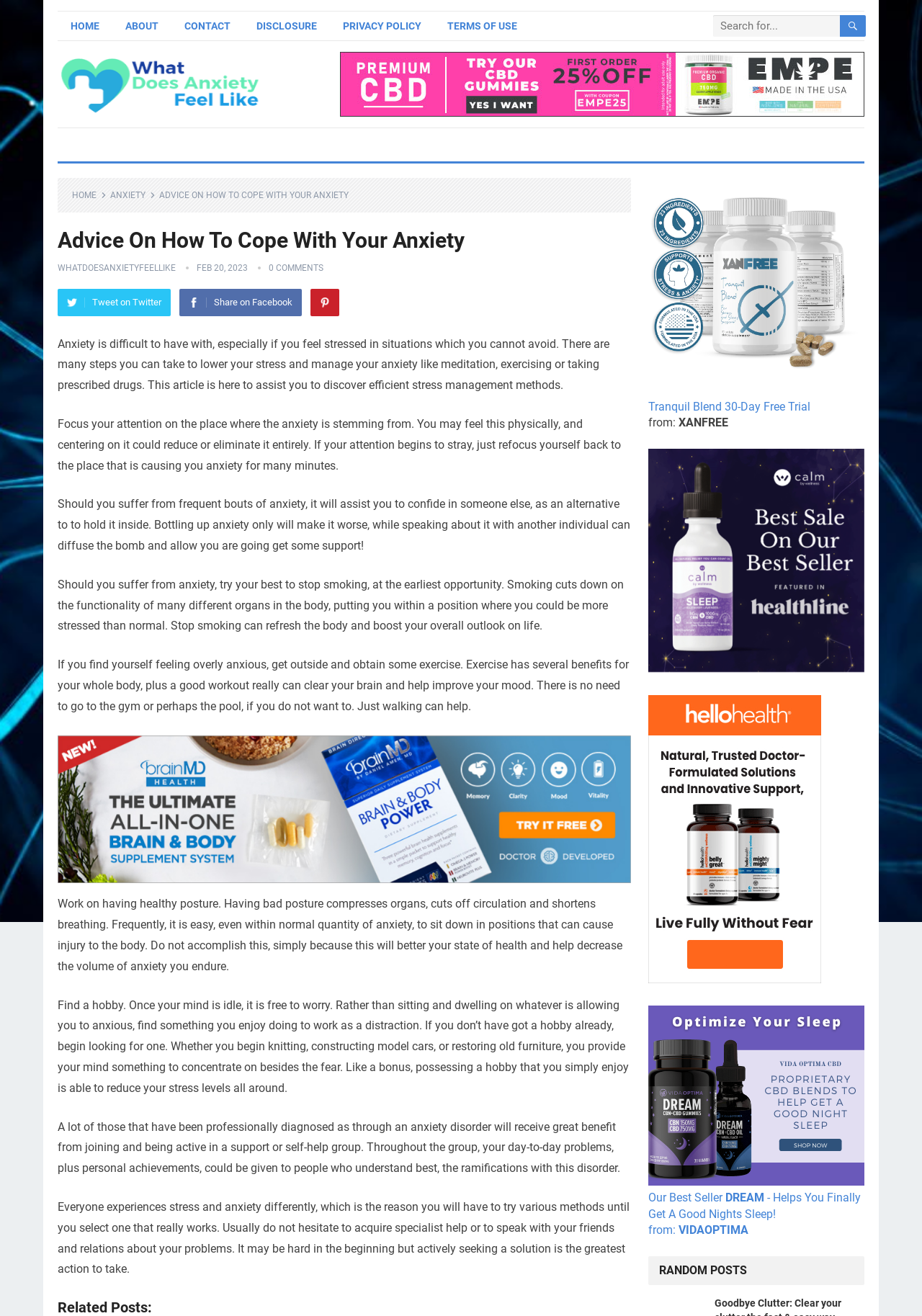Please determine the main heading text of this webpage.

Advice On How To Cope With Your Anxiety